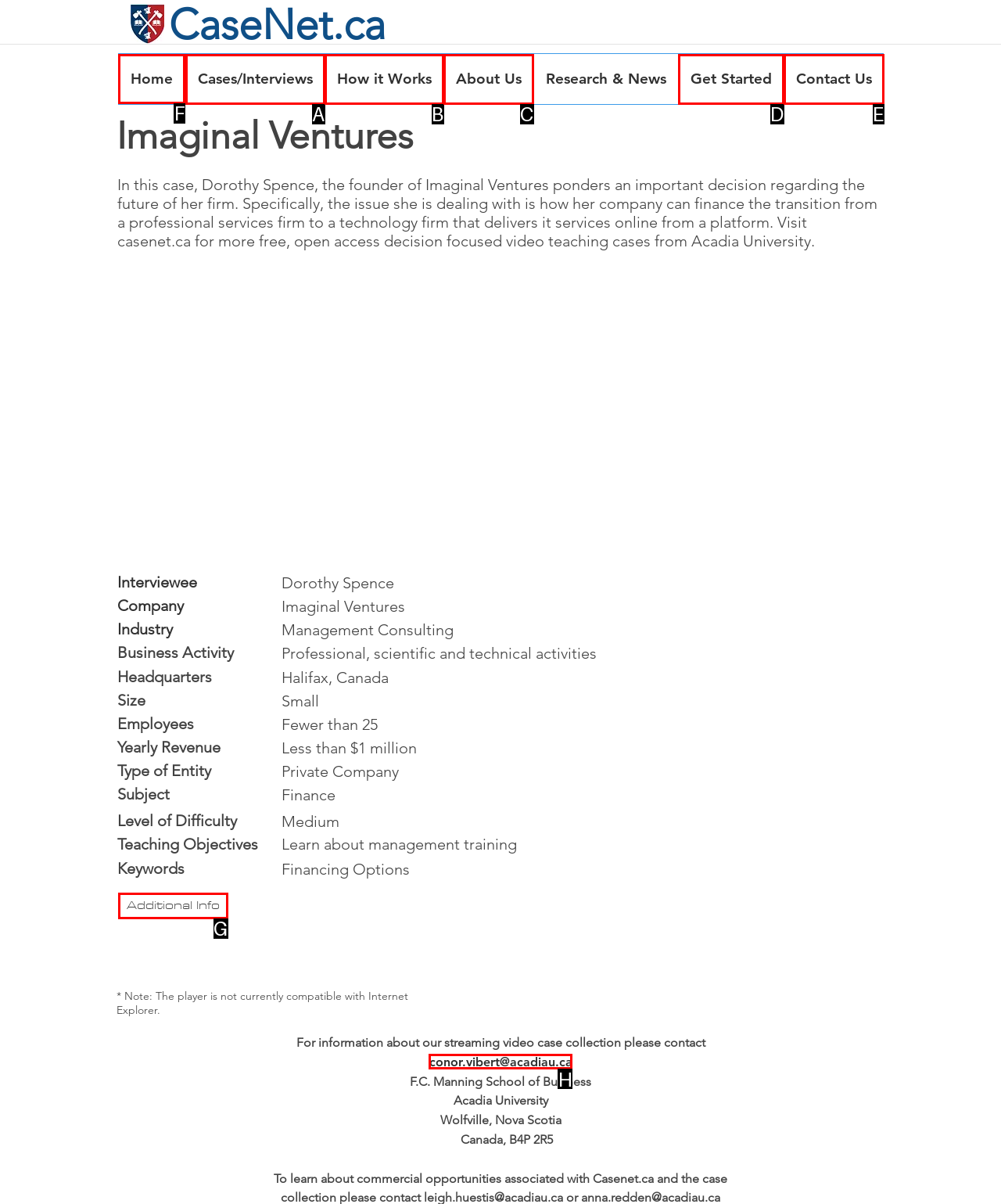From the given options, indicate the letter that corresponds to the action needed to complete this task: Go to Home. Respond with only the letter.

F